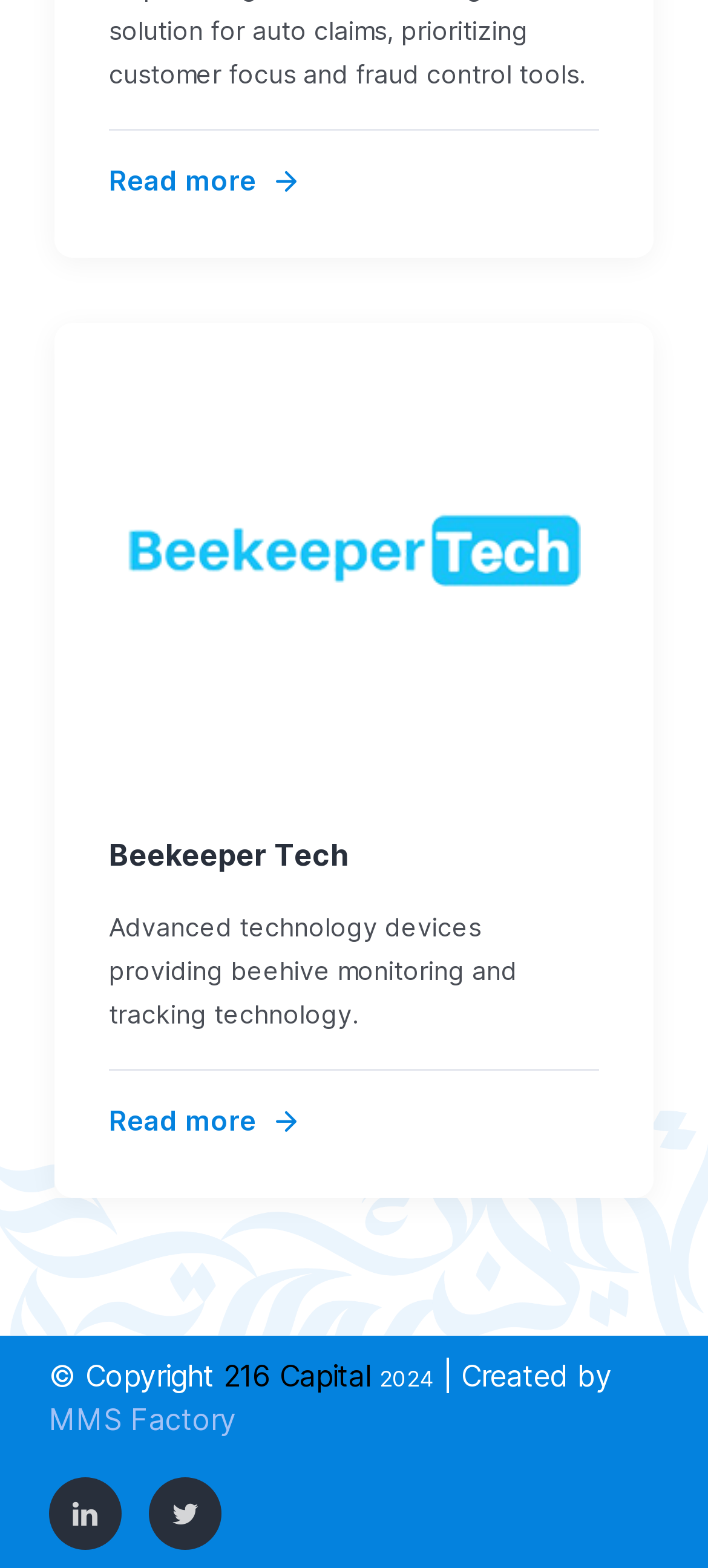Extract the bounding box coordinates of the UI element described: "Read more". Provide the coordinates in the format [left, top, right, bottom] with values ranging from 0 to 1.

[0.154, 0.082, 0.846, 0.13]